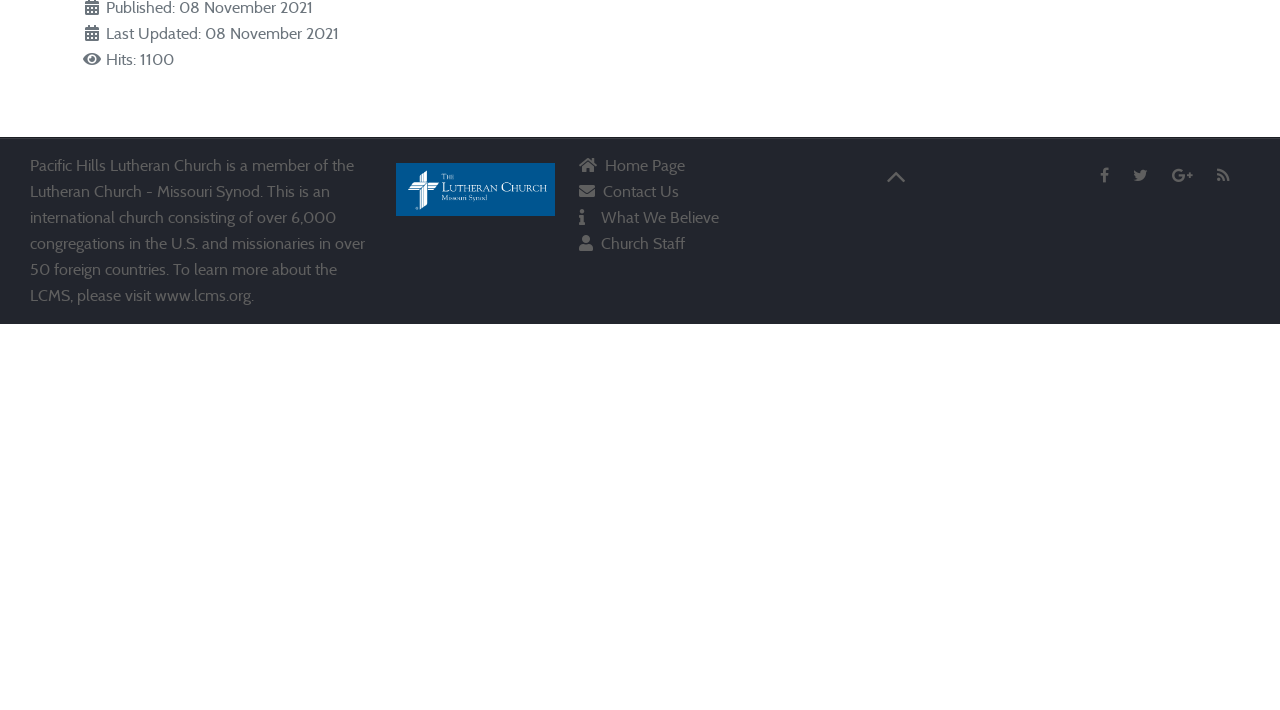From the webpage screenshot, predict the bounding box coordinates (top-left x, top-left y, bottom-right x, bottom-right y) for the UI element described here: www.lcms.org

[0.121, 0.403, 0.196, 0.43]